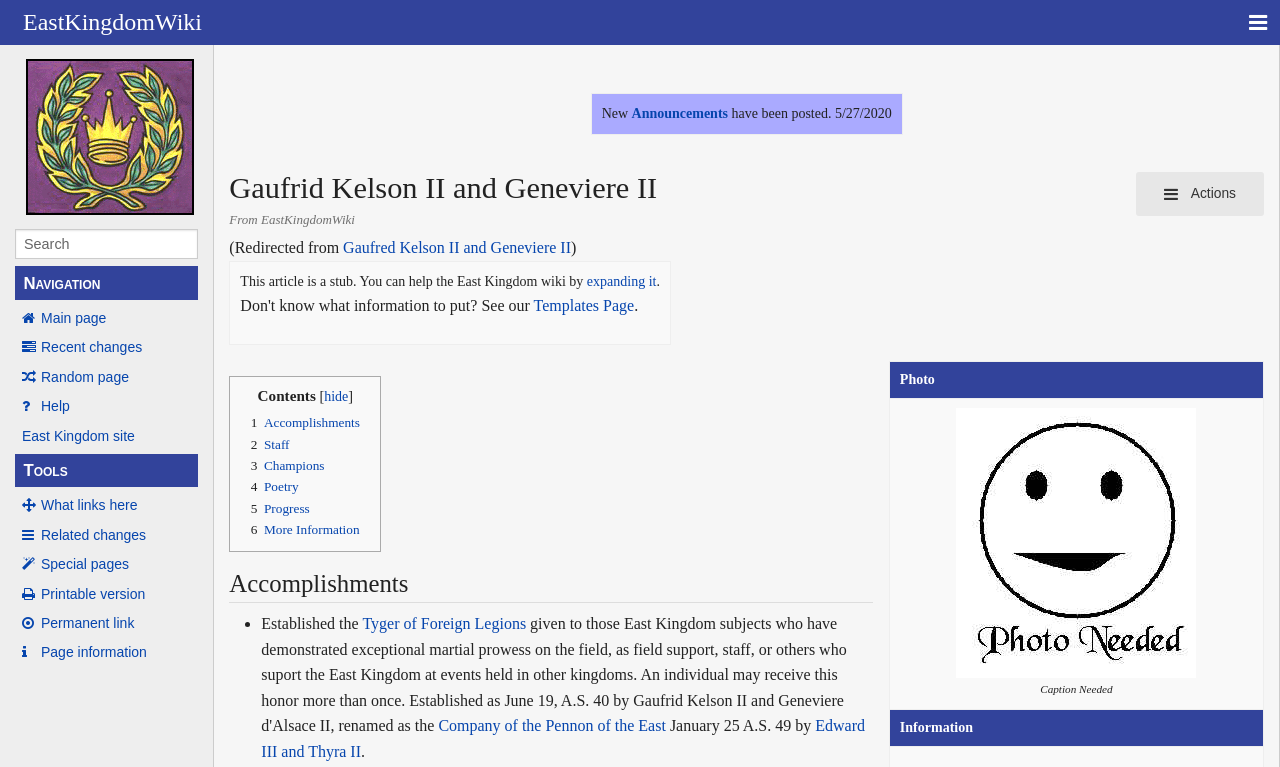Please identify the coordinates of the bounding box that should be clicked to fulfill this instruction: "Get help".

[0.012, 0.515, 0.155, 0.544]